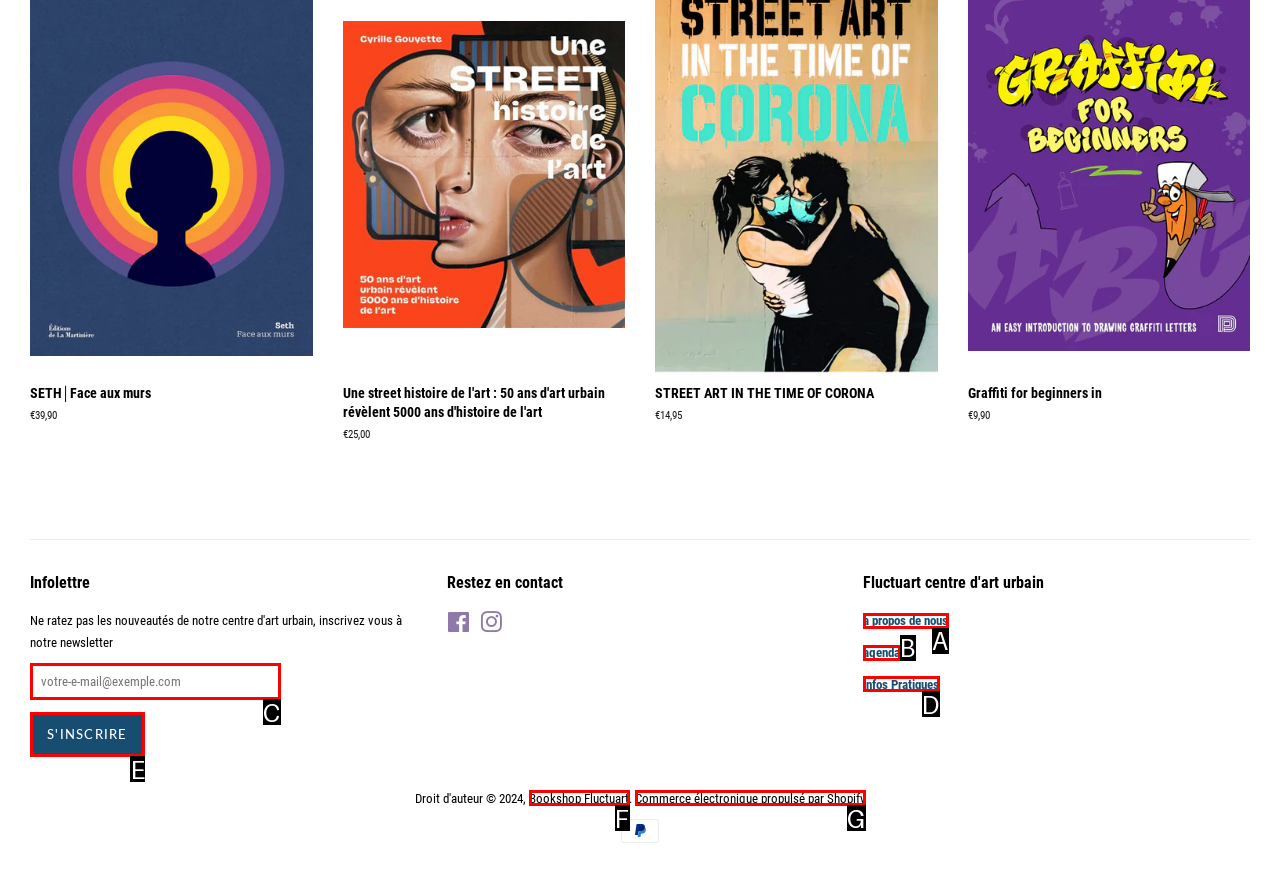Based on the provided element description: Opinion, identify the best matching HTML element. Respond with the corresponding letter from the options shown.

None